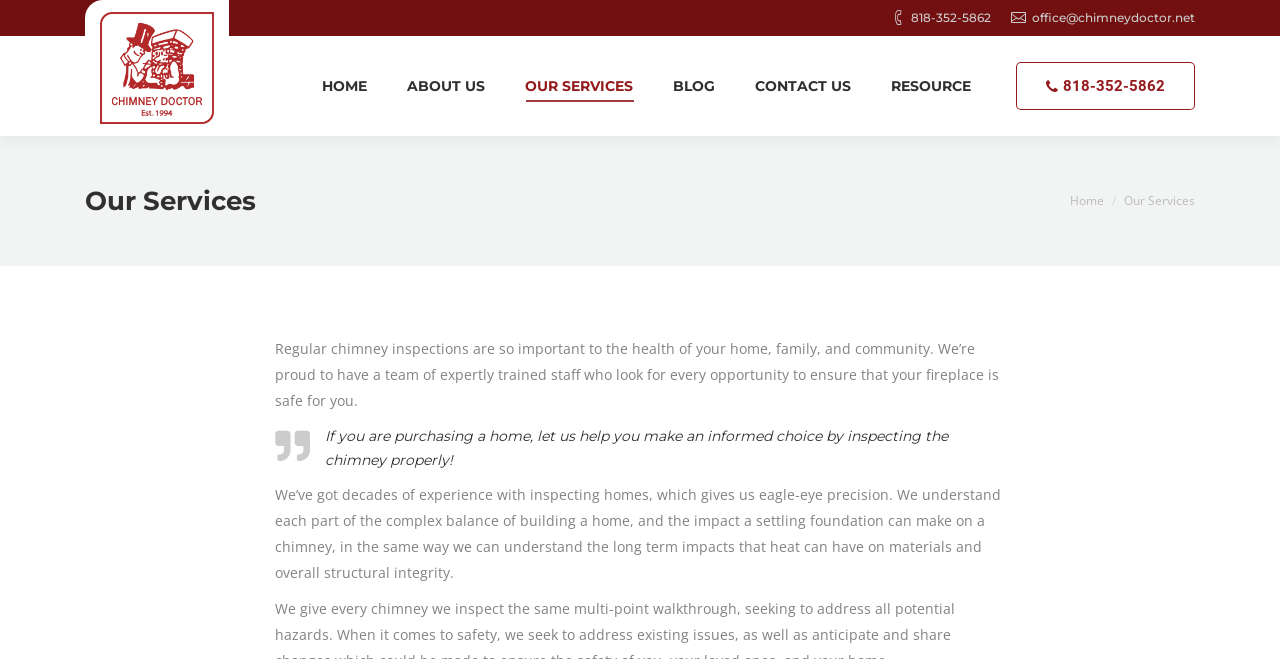For the element described, predict the bounding box coordinates as (top-left x, top-left y, bottom-right x, bottom-right y). All values should be between 0 and 1. Element description: Contact Us

[0.59, 0.07, 0.665, 0.191]